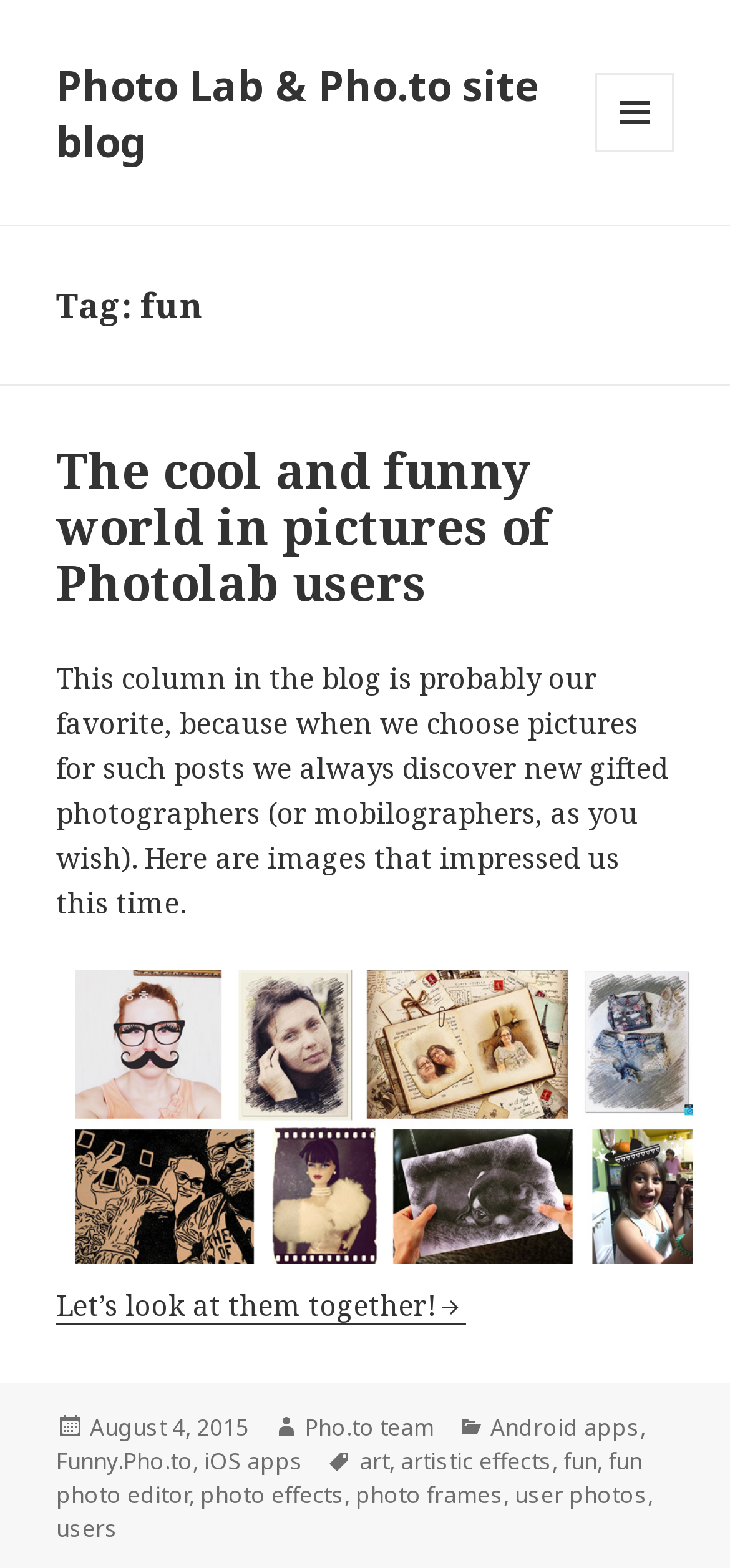Show me the bounding box coordinates of the clickable region to achieve the task as per the instruction: "View the 'Beautiful pictures taken and edited by Photolab users' image".

[0.103, 0.618, 0.949, 0.805]